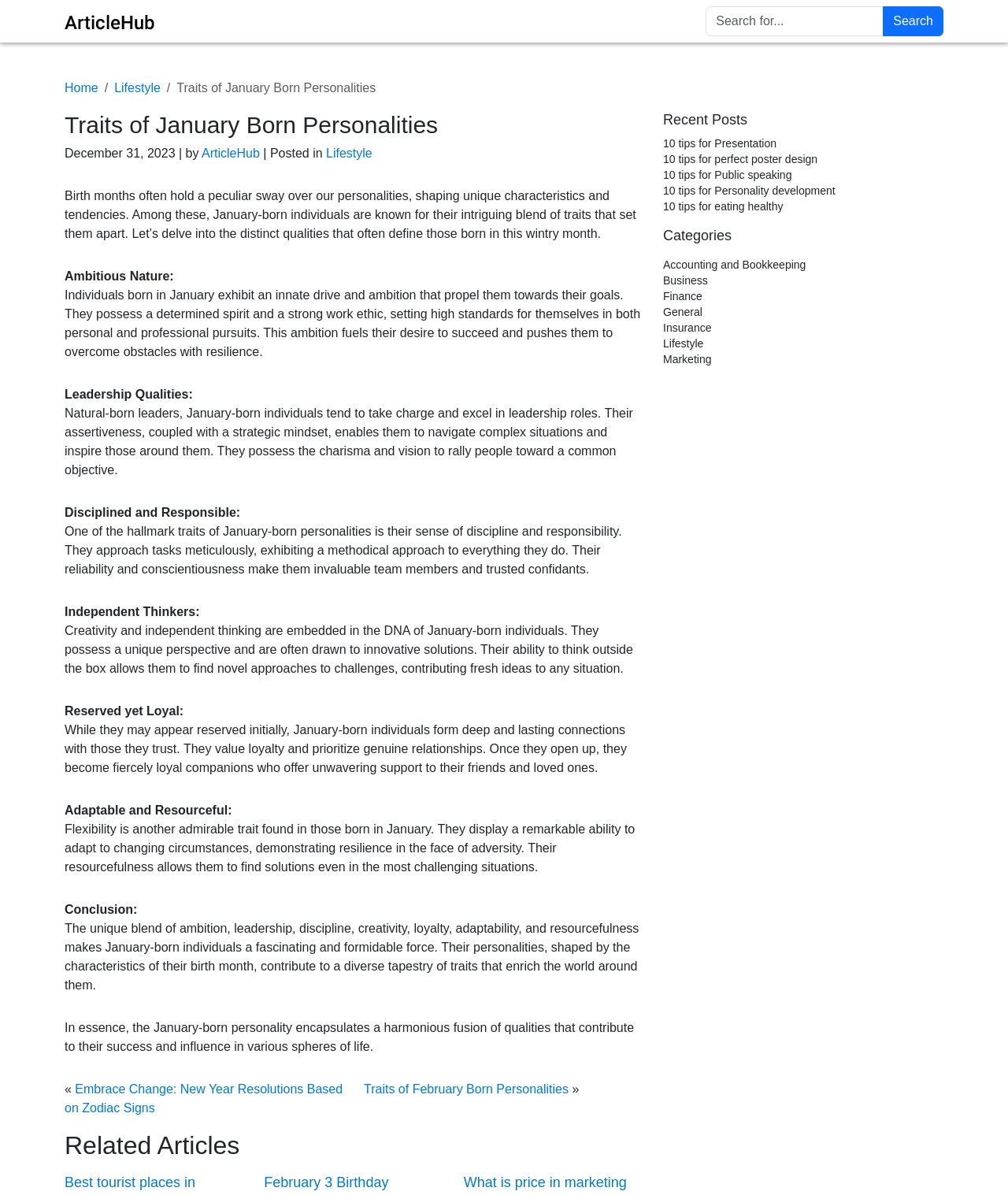Find the bounding box coordinates for the element that must be clicked to complete the instruction: "Learn about what is price in marketing". The coordinates should be four float numbers between 0 and 1, indicated as [left, top, right, bottom].

[0.46, 0.982, 0.639, 0.998]